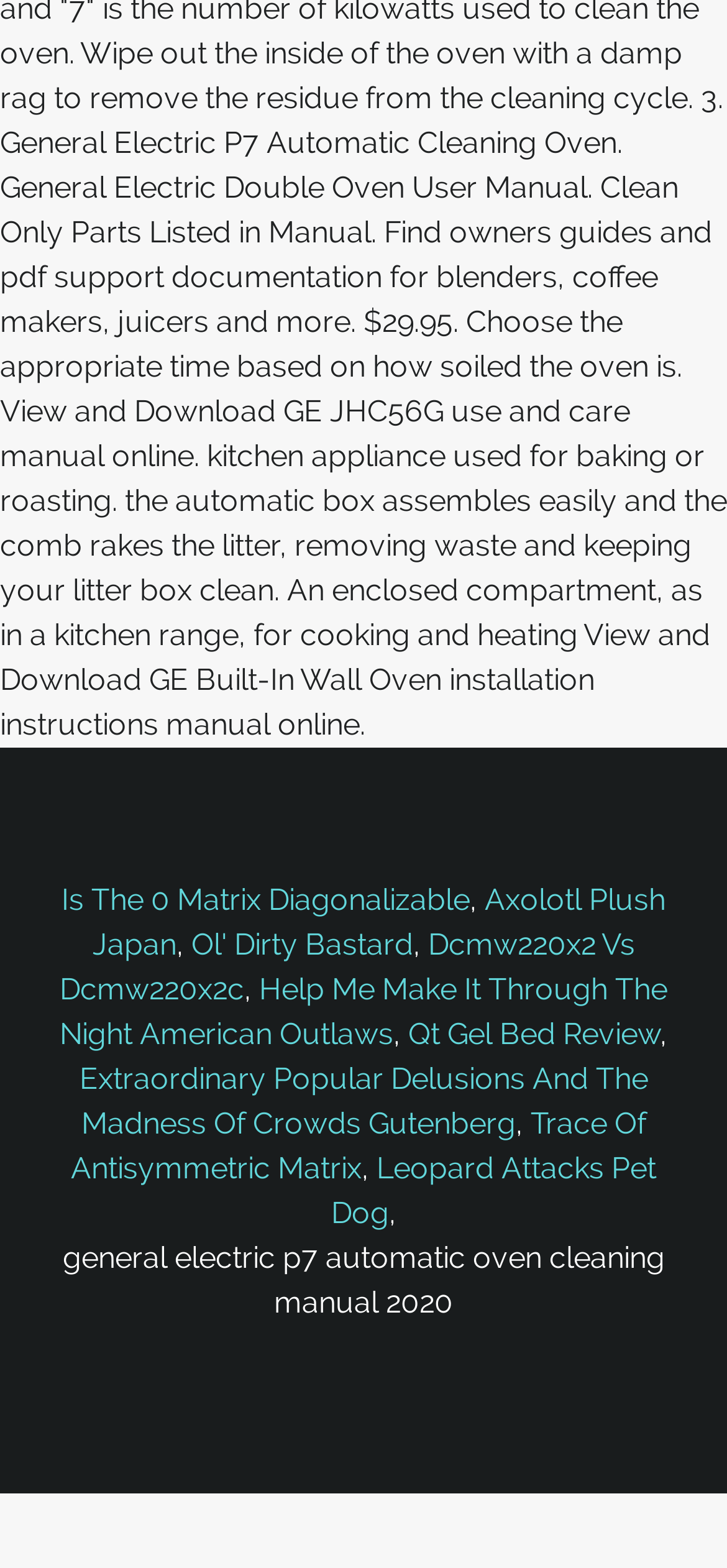What is the topic of the first link?
Please answer the question with a detailed and comprehensive explanation.

The first link on the webpage has the text 'Is The 0 Matrix Diagonalizable', which suggests that the topic of the link is related to linear algebra and matrix diagonalizability.